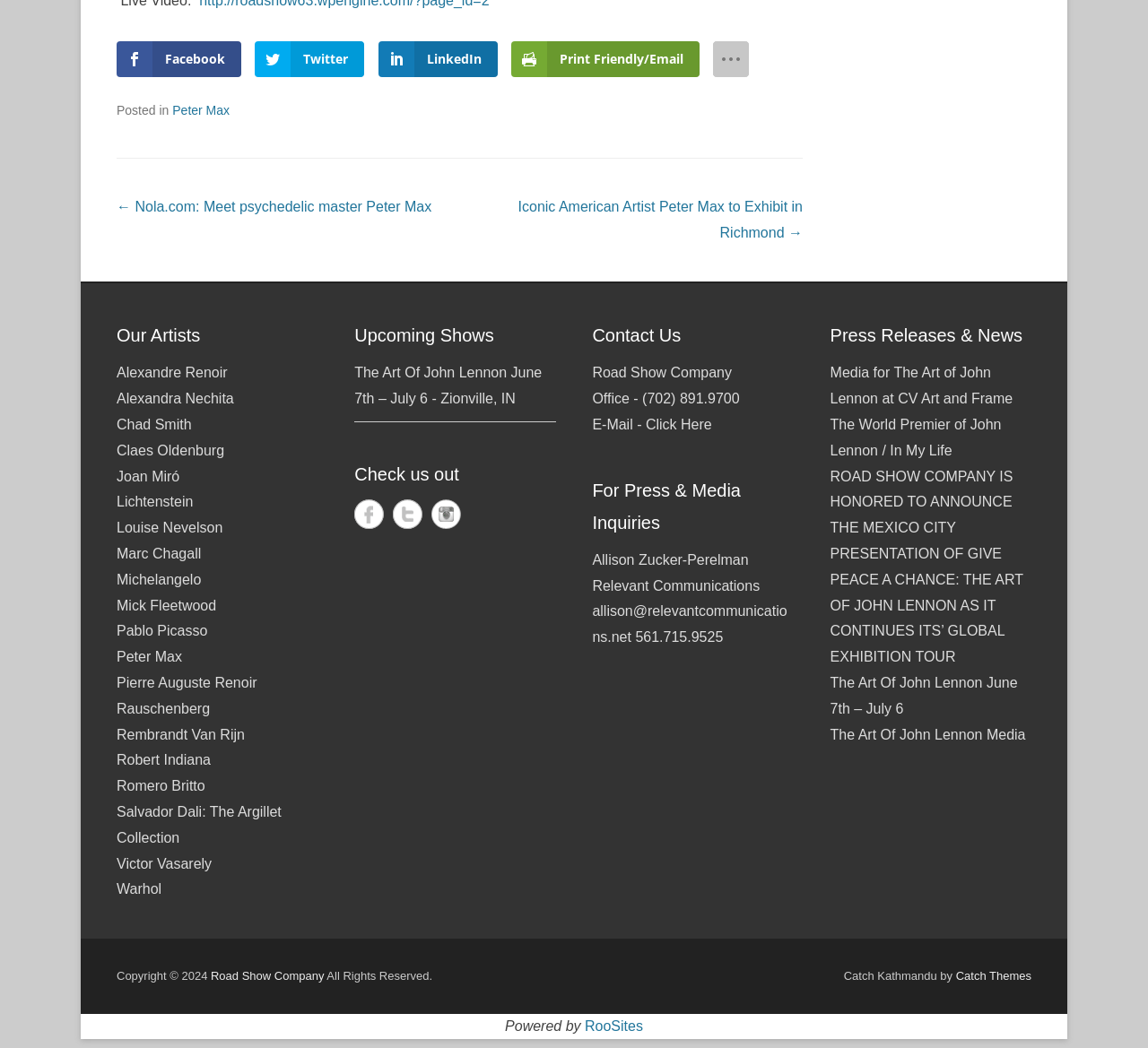Locate the coordinates of the bounding box for the clickable region that fulfills this instruction: "Check upcoming shows".

[0.309, 0.305, 0.484, 0.336]